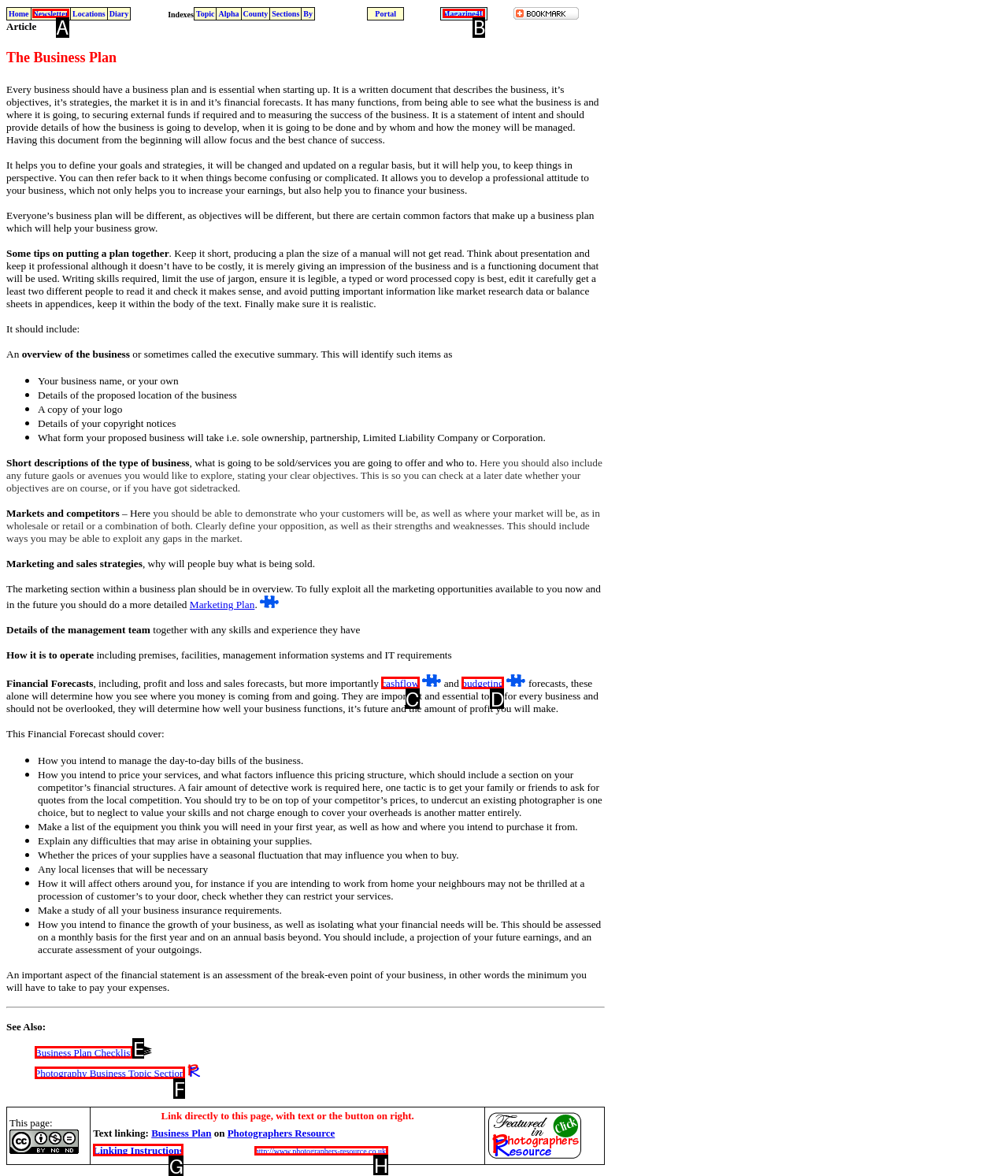Determine which option aligns with the description: Linking Instructions. Provide the letter of the chosen option directly.

G